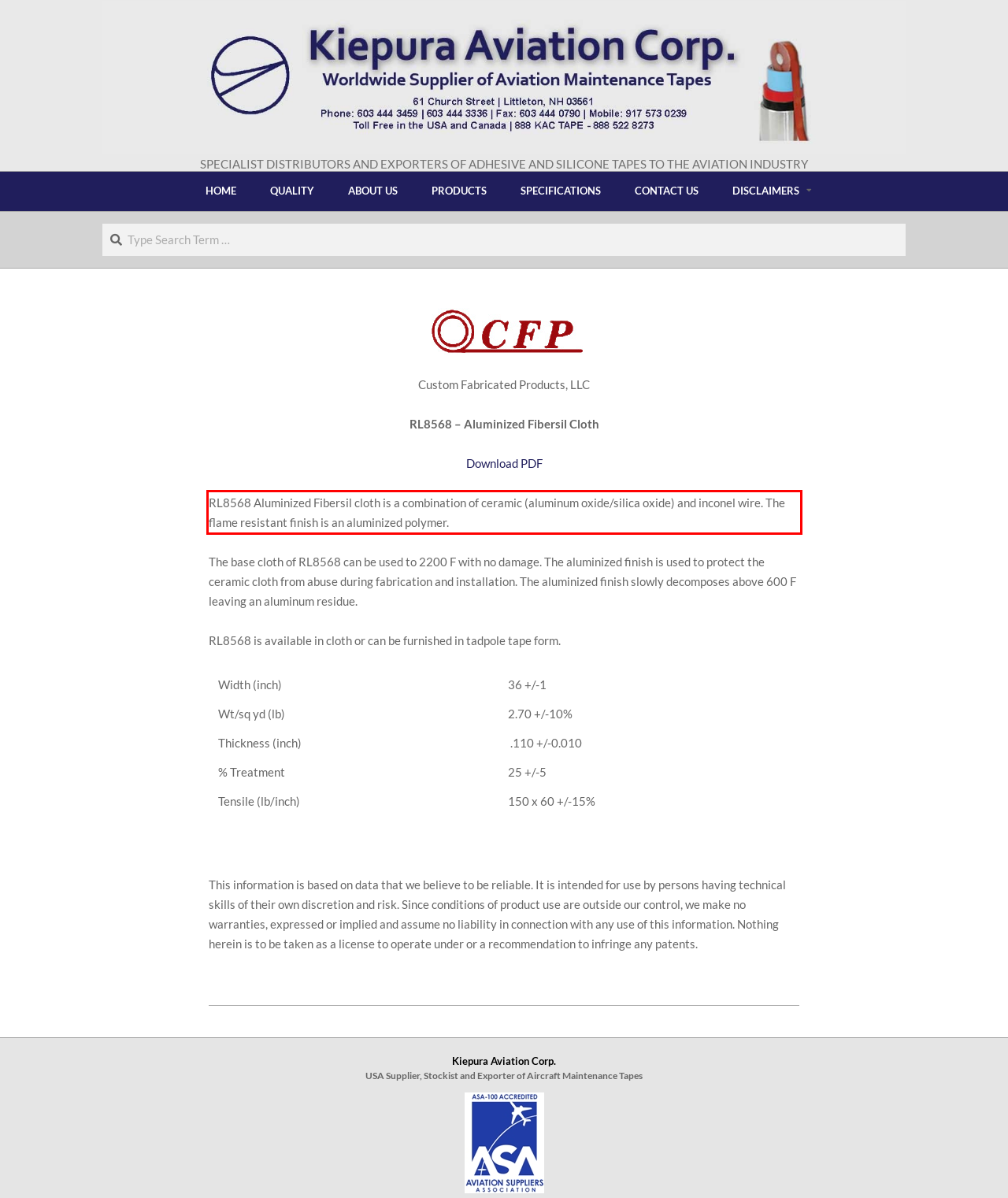Extract and provide the text found inside the red rectangle in the screenshot of the webpage.

RL8568 Aluminized Fibersil cloth is a combination of ceramic (aluminum oxide/silica oxide) and inconel wire. The flame resistant finish is an aluminized polymer.